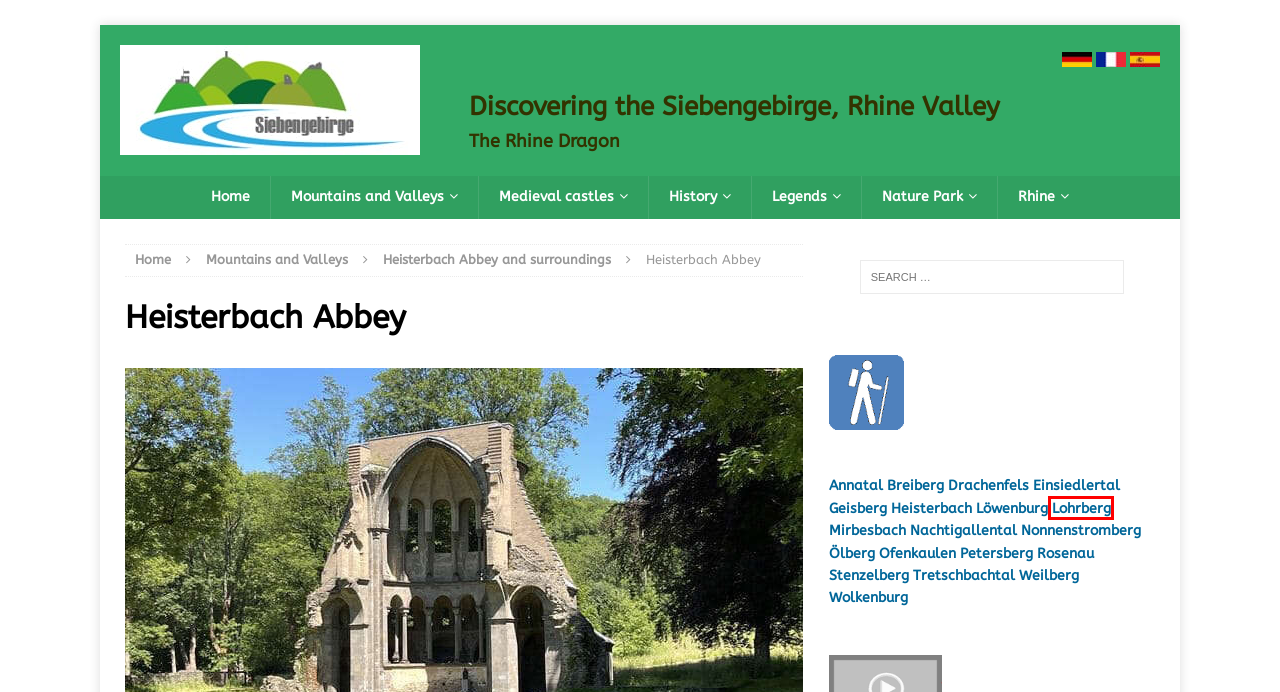Using the screenshot of a webpage with a red bounding box, pick the webpage description that most accurately represents the new webpage after the element inside the red box is clicked. Here are the candidates:
A. Tretschbachtal Siebengebirge, Bad Honnef | Rhinedragon
B. Lohrberg, Königswinter, Siebengebirge | Rhinedragon
C. Mirbesbach Valley Siebengebirge, Königswinter | Rhinedragon
D. Weilberg Siebengebirge, Königswinter - geological outcrop | Rhinedragon
E. Siebengebirge and Rhine - impressions and views | Rhinedragon
F. Siebengebirge history, from the Stone Age to Bonn-Berlin | Rhinedragon
G. Ölberg Siebengebirge, Königswinter | Rhinedragon
H. Geisberg Siebengebirge, Königswinter | Rhinedragon

B